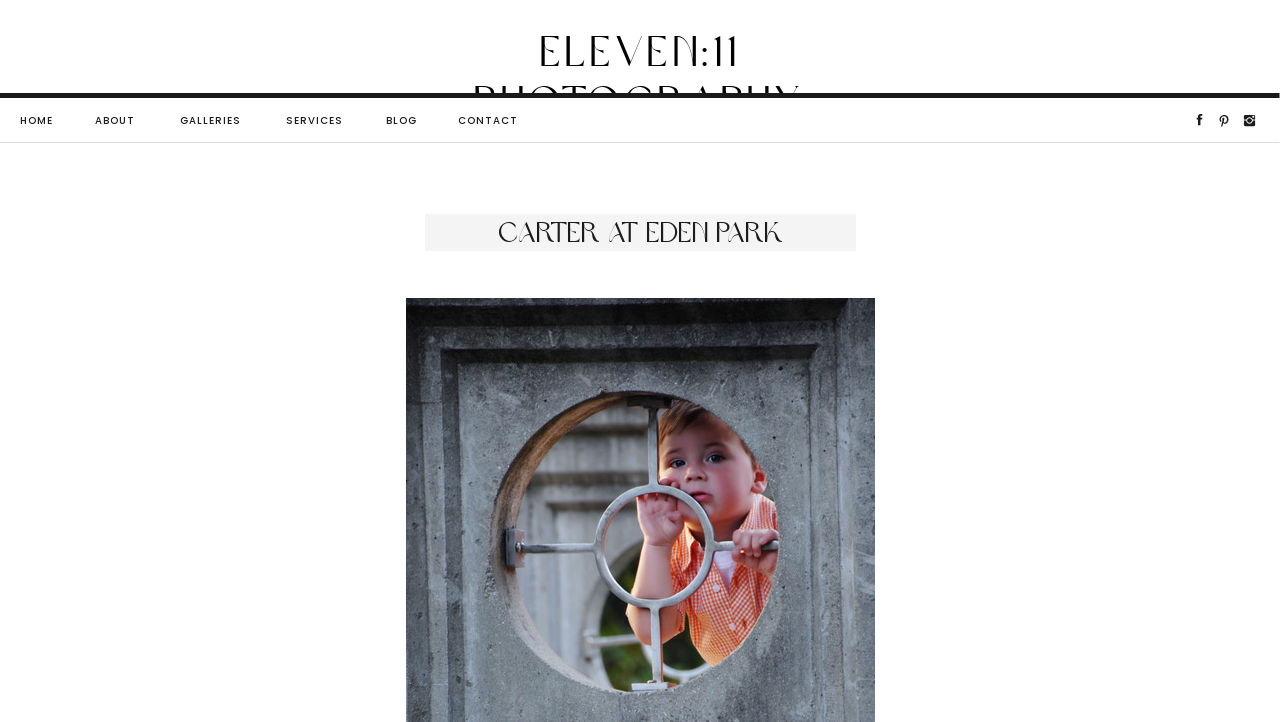From the element description ELEVEN:11 PHOTOGRAPHY, predict the bounding box coordinates of the UI element. The coordinates must be specified in the format (top-left x, top-left y, bottom-right x, bottom-right y) and should be within the 0 to 1 range.

[0.287, 0.039, 0.713, 0.097]